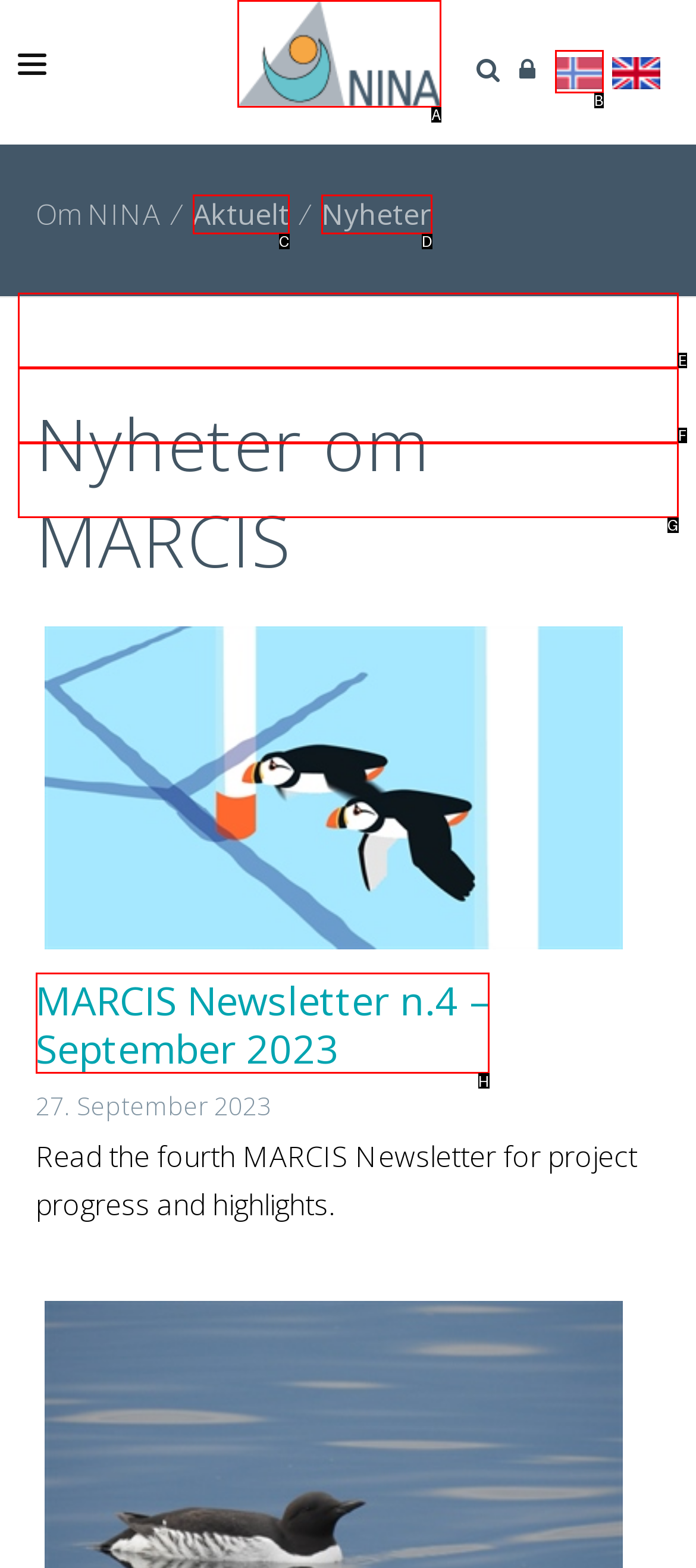Using the description: About NINA, find the best-matching HTML element. Indicate your answer with the letter of the chosen option.

G